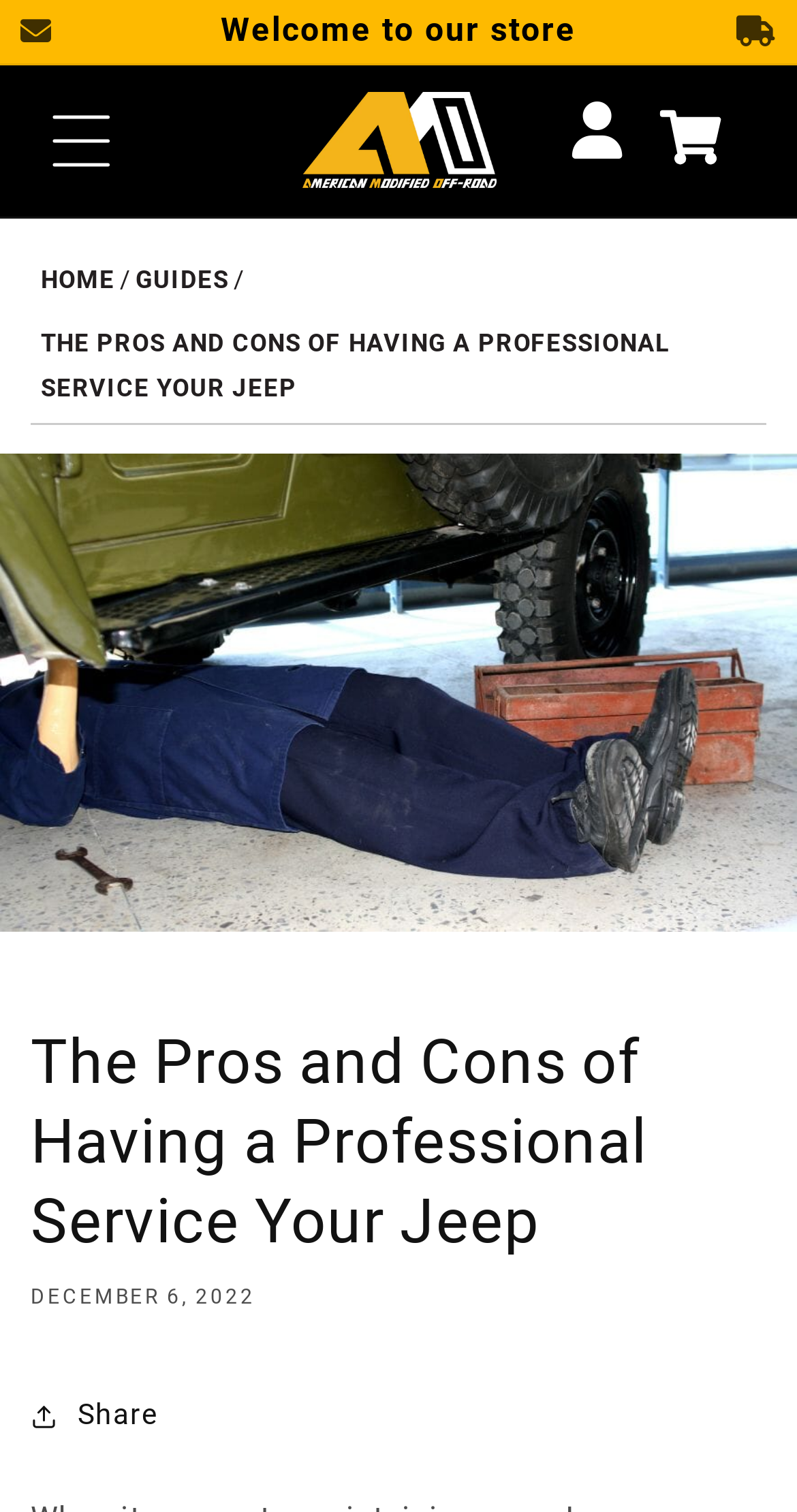Explain in detail what is displayed on the webpage.

The webpage is about the pros and cons of having a professional service your Jeep. At the top left corner, there is a "SKIP TO CONTENT" link. Below it, there is an announcement region with a "Welcome to our store" static text. To the right of the announcement region, there is a menu button and an "AM Off-Road" link with an accompanying image. Further to the right, there is a cart button with a popup dialog.

Below these top elements, there is a navigation section with breadcrumbs, consisting of "HOME", "GUIDES", and the current page "THE PROS AND CONS OF HAVING A PROFESSIONAL SERVICE YOUR JEEP" links. The current page link is accompanied by an image. 

Under the navigation section, there is a header with a heading that matches the page title. Below the heading, there is a time element showing the date "DECEMBER 6, 2022". At the bottom of the page, there is a share button.

The main content of the webpage, which discusses the pros and cons of having a professional service your Jeep, is not explicitly described in the accessibility tree, but it is likely located below the header and time elements, taking up a significant portion of the page.